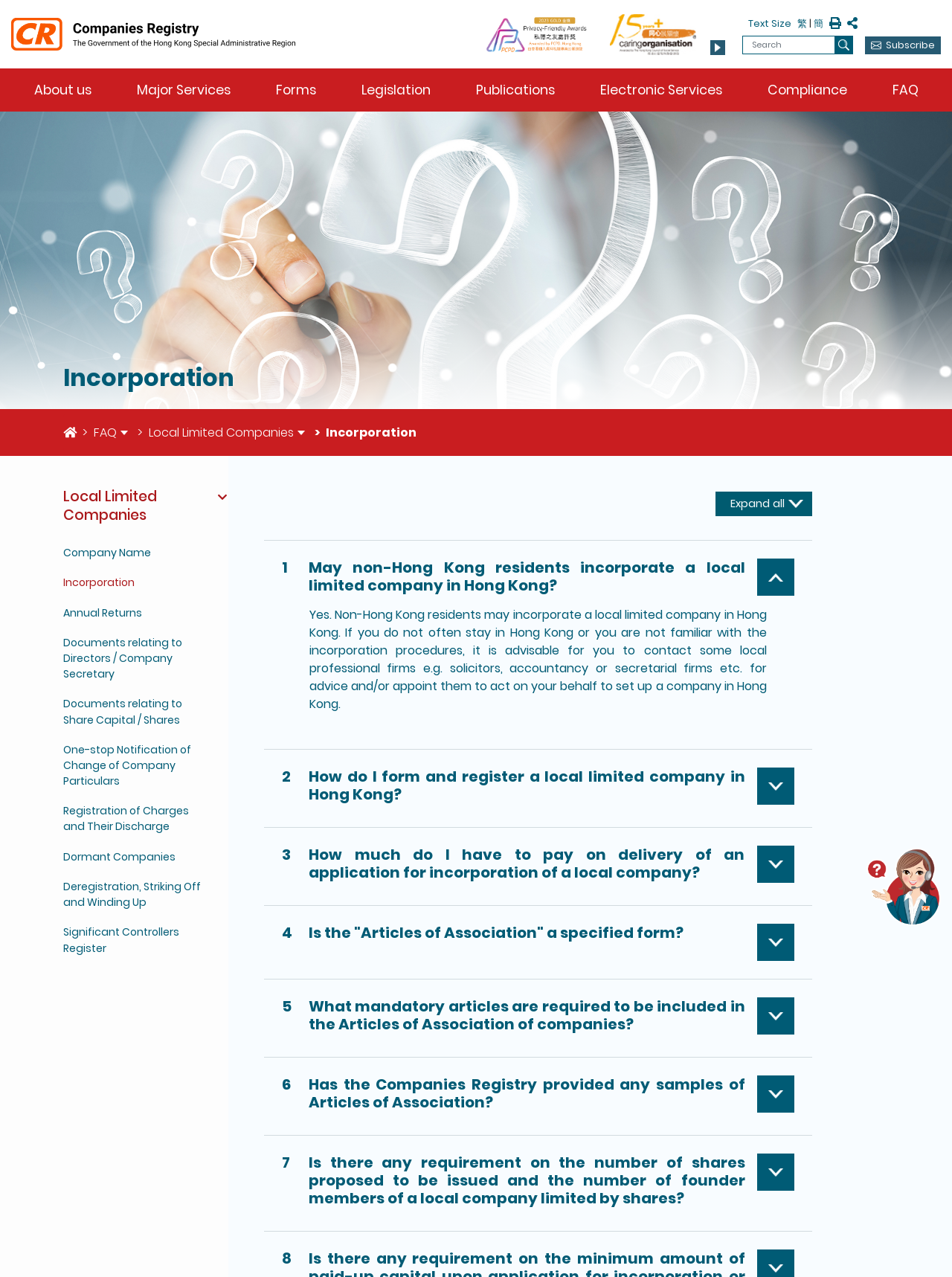From the webpage screenshot, identify the region described by Legislation. Provide the bounding box coordinates as (top-left x, top-left y, bottom-right x, bottom-right y), with each value being a floating point number between 0 and 1.

[0.355, 0.054, 0.476, 0.088]